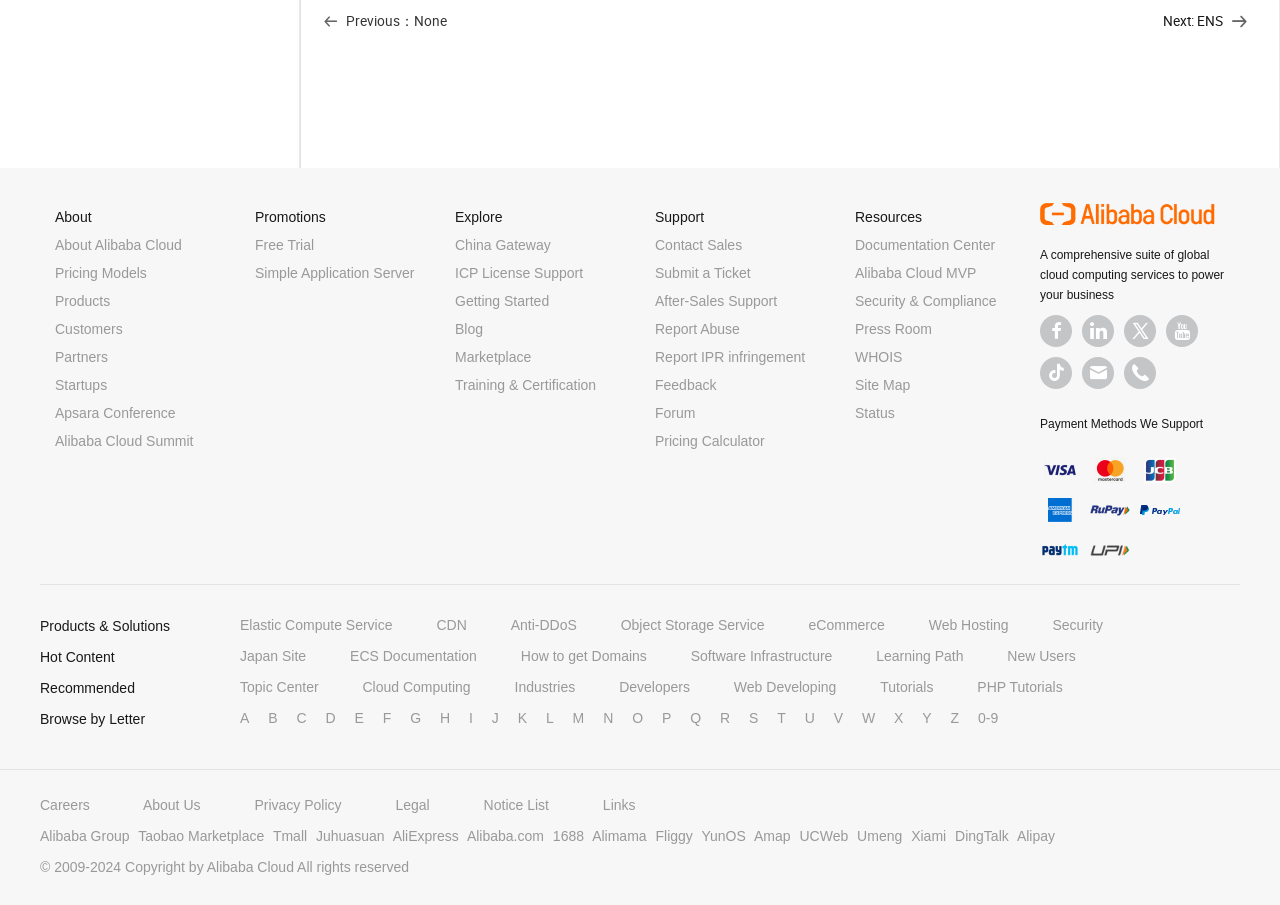Locate the bounding box coordinates of the area you need to click to fulfill this instruction: 'Learn more about 'Simple Application Server''. The coordinates must be in the form of four float numbers ranging from 0 to 1: [left, top, right, bottom].

[0.199, 0.293, 0.324, 0.31]